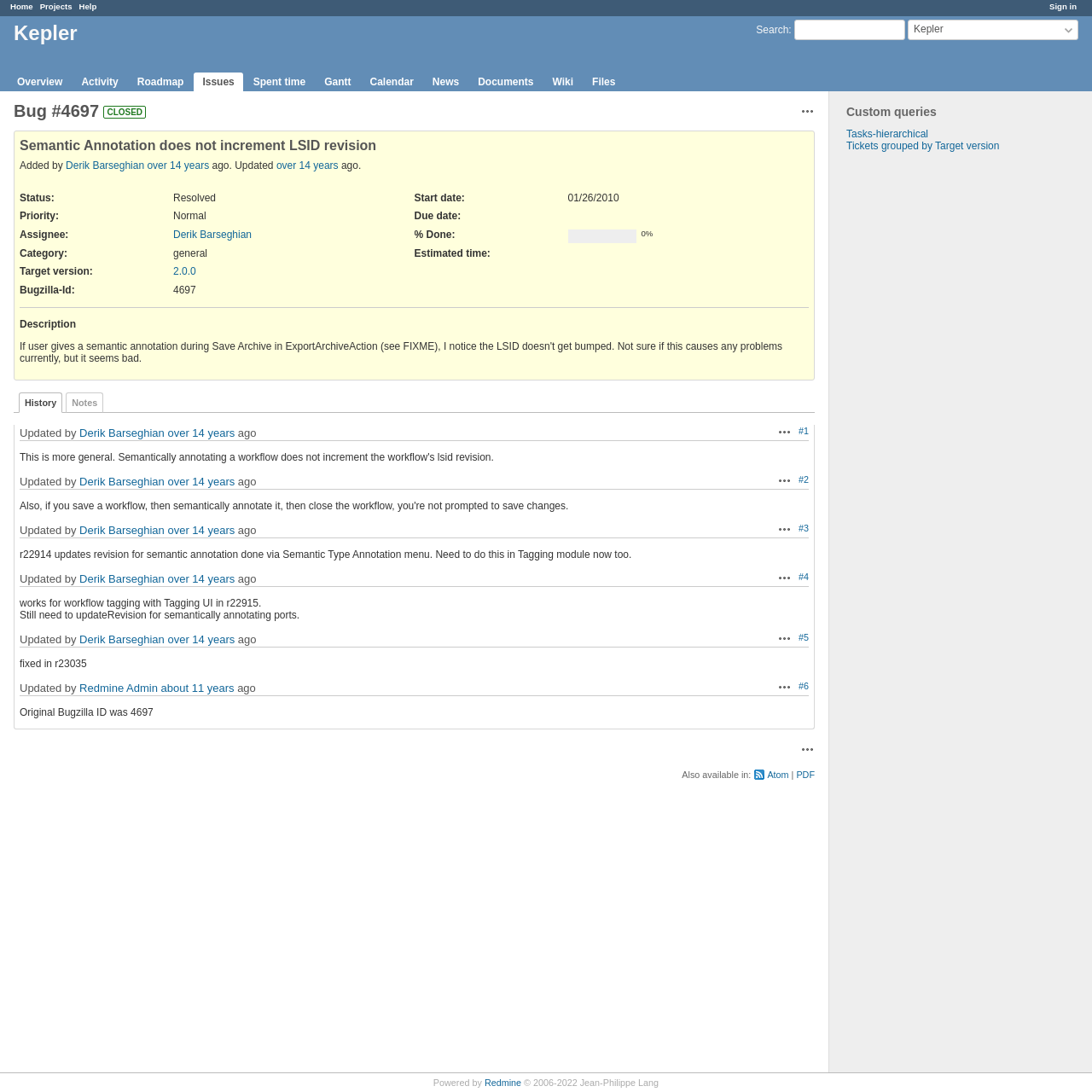Please answer the following question using a single word or phrase: 
What is the status of Bug #4697?

Resolved